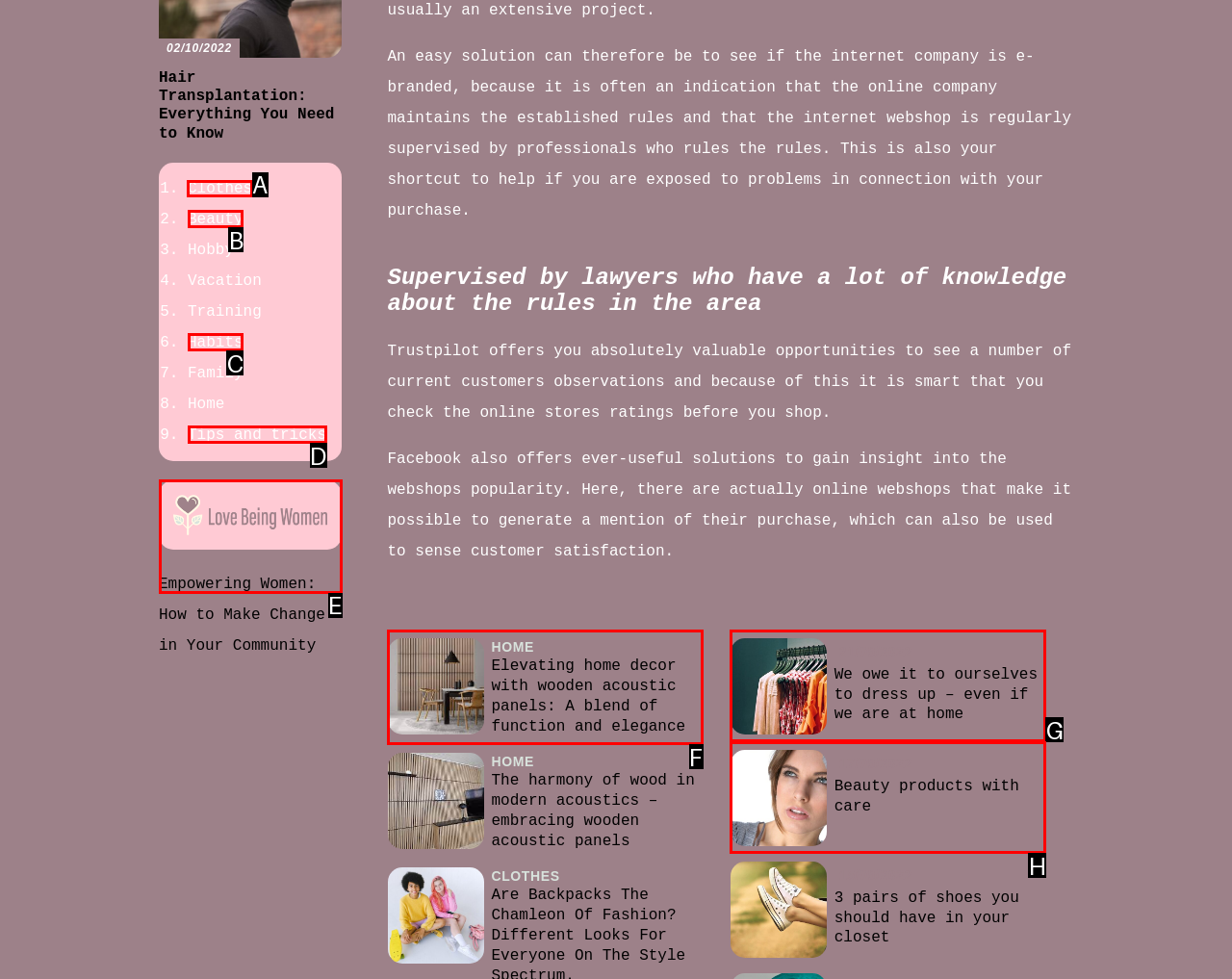Decide which letter you need to select to fulfill the task: Select the 'slide' option
Answer with the letter that matches the correct option directly.

None